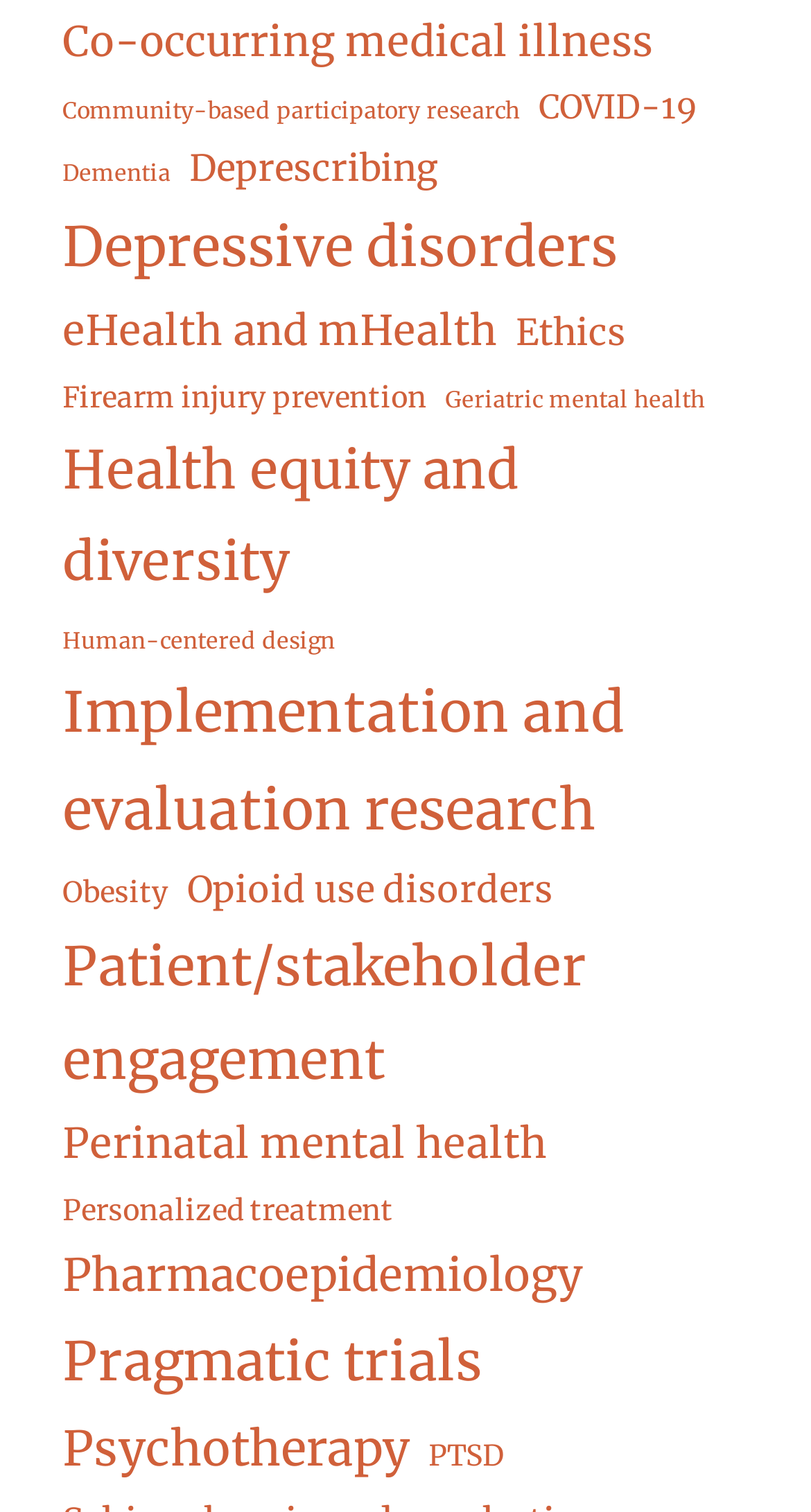Provide the bounding box coordinates for the specified HTML element described in this description: "Health equity and diversity". The coordinates should be four float numbers ranging from 0 to 1, in the format [left, top, right, bottom].

[0.077, 0.281, 0.91, 0.402]